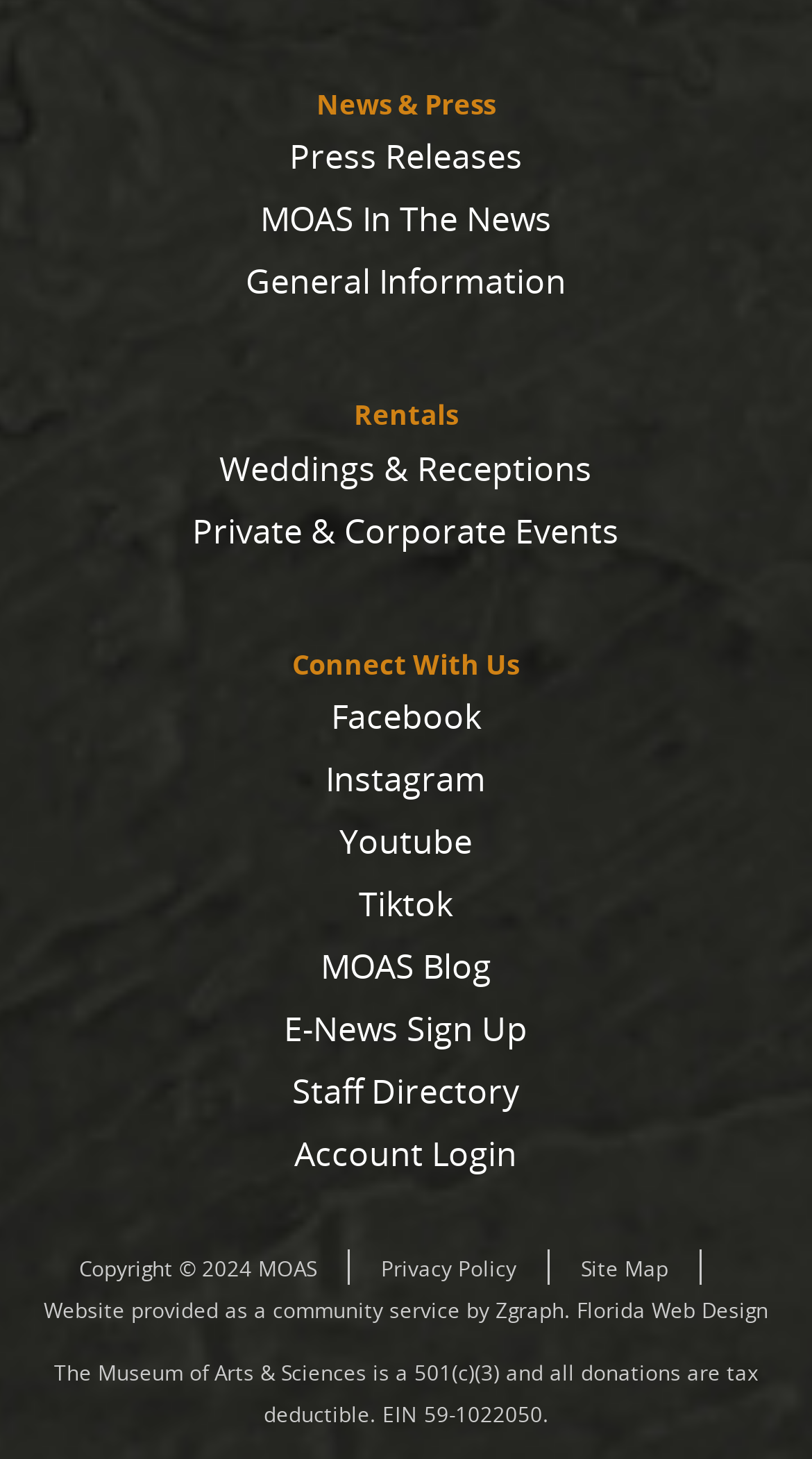What is the purpose of the 'Staff Directory' link?
From the details in the image, provide a complete and detailed answer to the question.

The 'Staff Directory' link is likely used to provide visitors with a list of staff members and their contact information, allowing them to get in touch with specific staff members or departments.